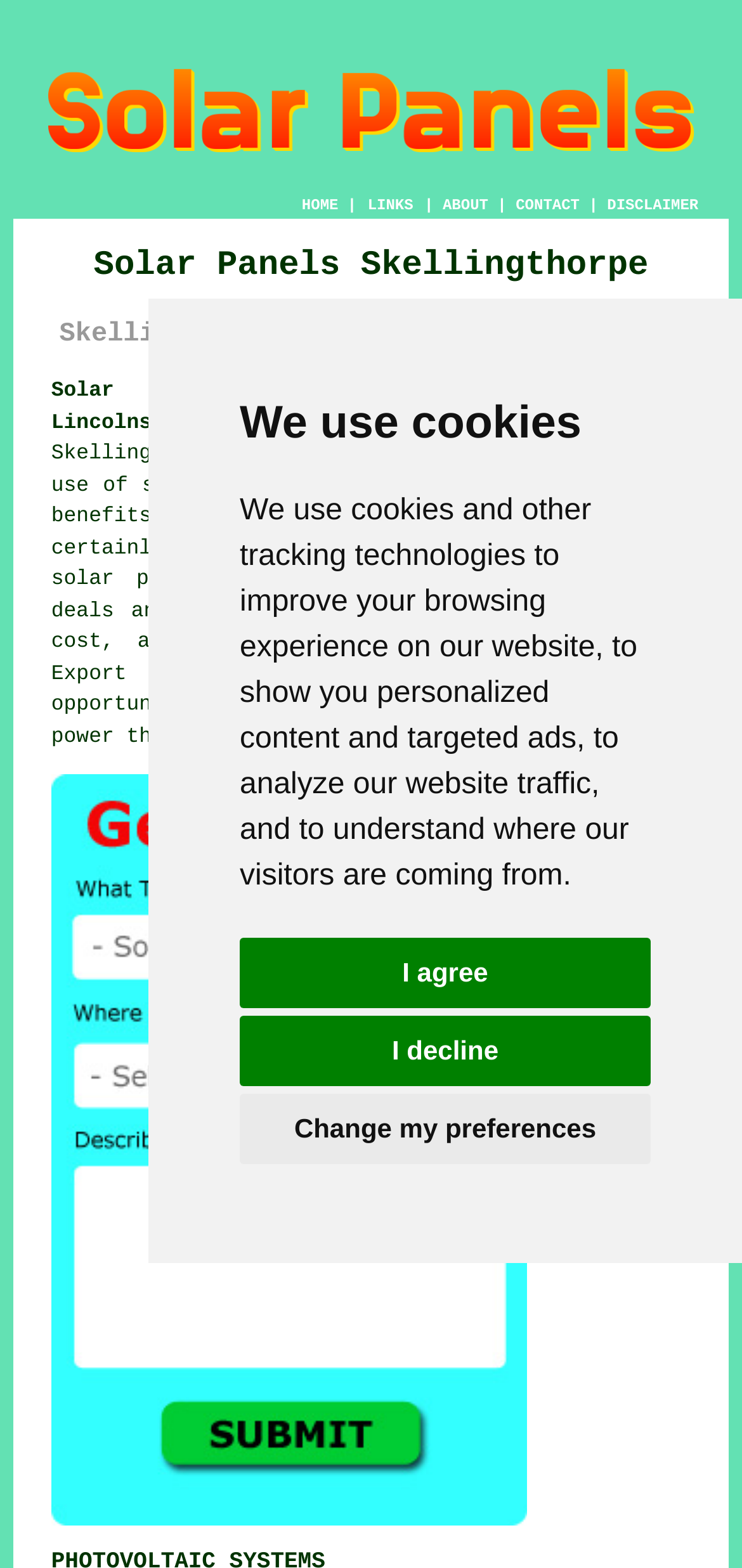Write an extensive caption that covers every aspect of the webpage.

The webpage is about solar panel installation in Skellingthorpe, Lincolnshire. At the top, there is a dialog box with a message about using cookies and tracking technologies, accompanied by three buttons: "I agree", "I decline", and "Change my preferences". 

Below the dialog box, there is a large image that spans almost the entire width of the page, showcasing solar panels in Skellingthorpe, Lincolnshire. 

Above the image, there is a navigation menu with five links: "HOME", "LINKS", "ABOUT", "CONTACT", and "DISCLAIMER", separated by vertical lines. 

The main content of the page starts with two headings, "Solar Panels Skellingthorpe" and "Skellingthorpe Solar Panel Installation", followed by a link "Solar Panel Installation Skellingthorpe Lincolnshire (LN6):". 

Below the headings, there is a paragraph of text that discusses the benefits of having a solar panel system installed in Skellingthorpe, including government-financed deals and grants, as well as the opportunity to earn money from surplus power through the SEG scheme. 

At the bottom of the page, there is a link "Quotes for Solar Panel Installation Skellingthorpe" accompanied by a smaller image related to solar panel installation quotes.